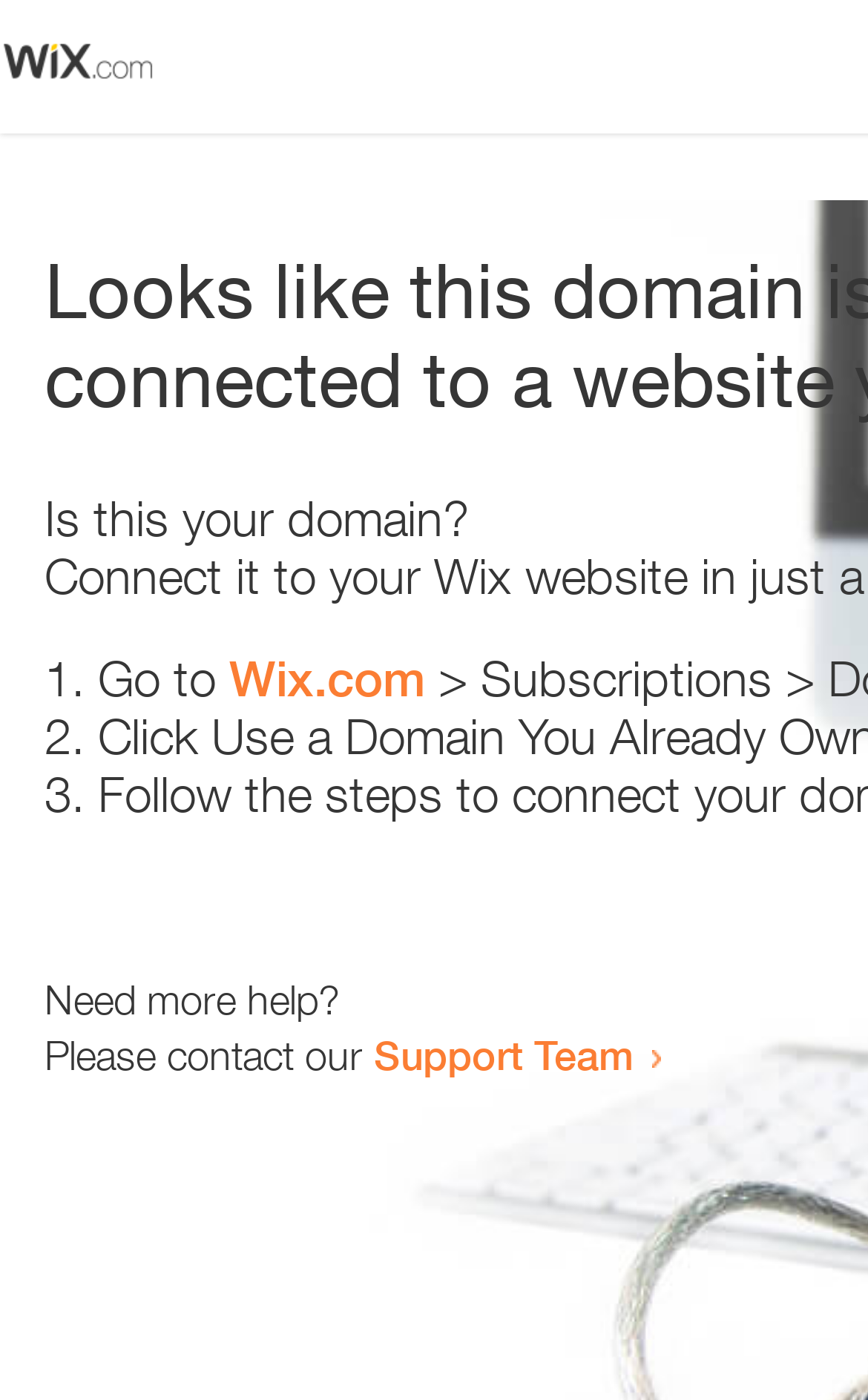Please provide a comprehensive answer to the question based on the screenshot: How many steps are provided to resolve the issue?

The webpage provides a list of steps to resolve the issue, marked as '1.', '2.', and '3.' which indicates that there are three steps in total.